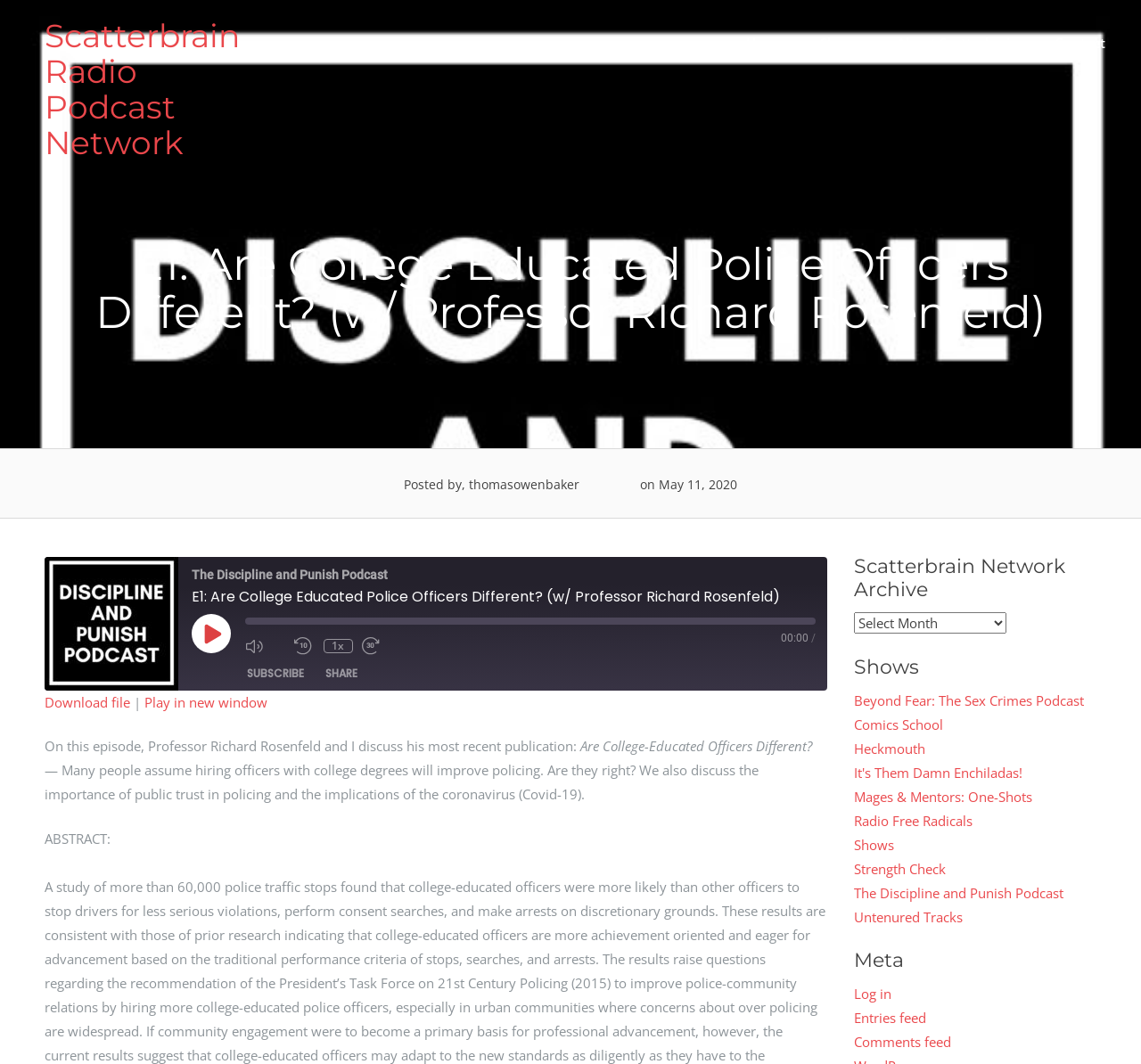What is the name of the author of the publication?
Make sure to answer the question with a detailed and comprehensive explanation.

I inferred this answer by reading the static text 'On this episode, Professor Richard Rosenfeld and I discuss his most recent publication...' which suggests that Professor Richard Rosenfeld is the author of the publication.